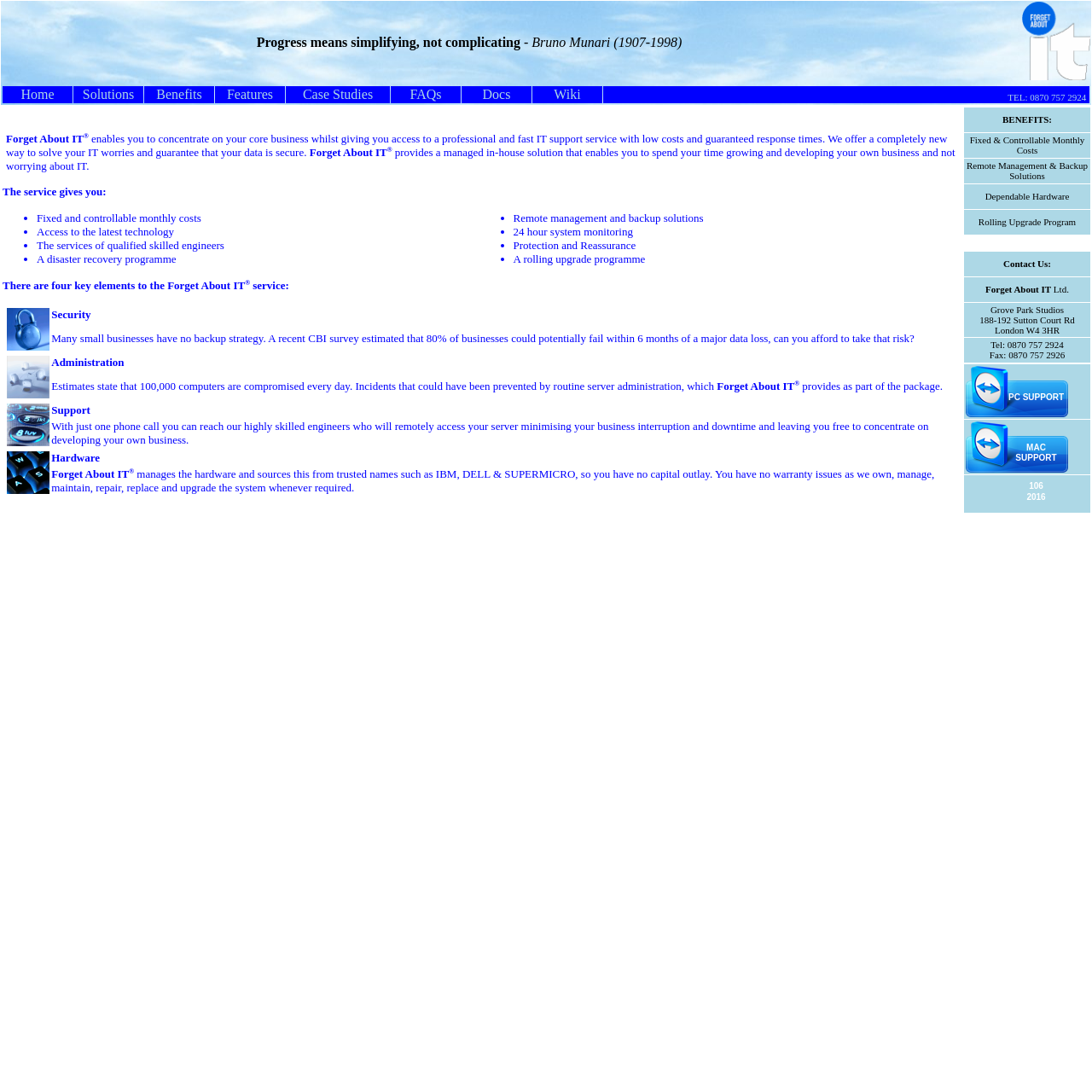Identify the bounding box coordinates for the element that needs to be clicked to fulfill this instruction: "Click on Case Studies". Provide the coordinates in the format of four float numbers between 0 and 1: [left, top, right, bottom].

[0.262, 0.079, 0.357, 0.094]